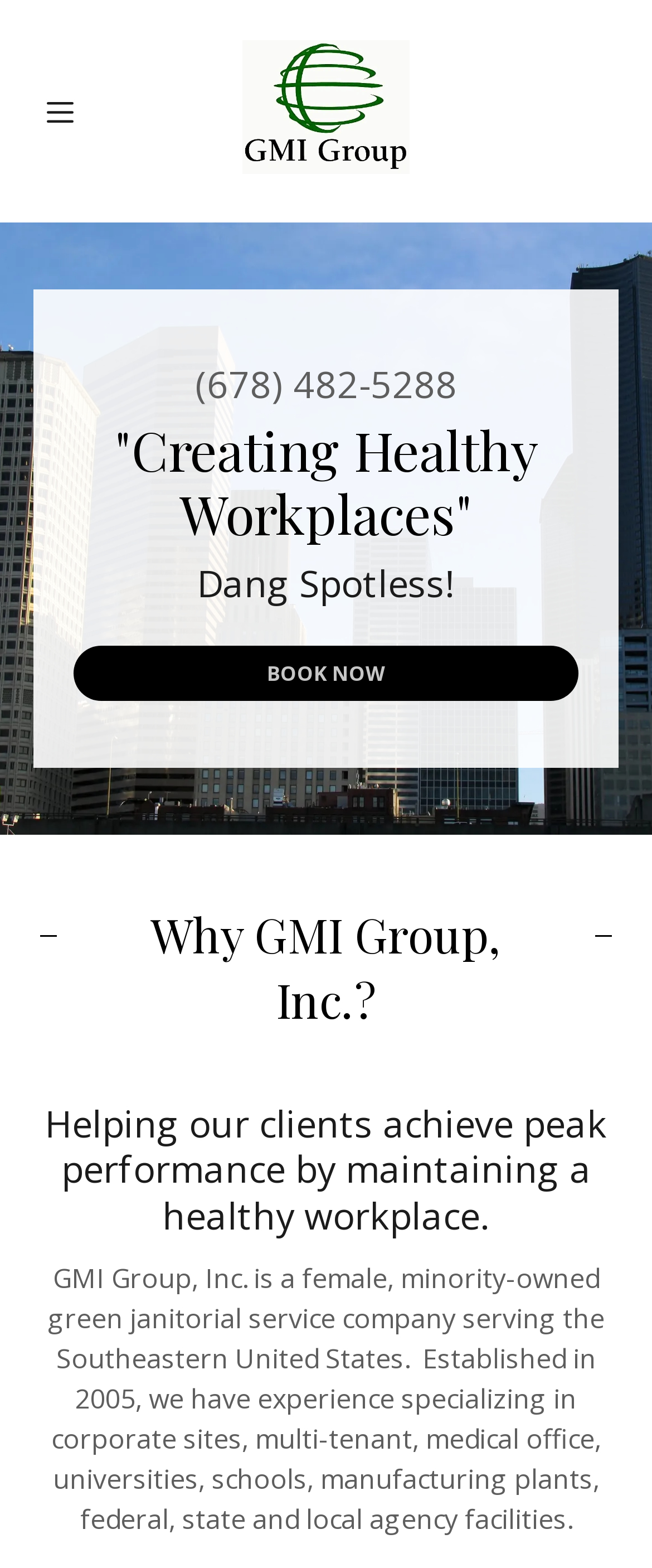What is the purpose of the company? Refer to the image and provide a one-word or short phrase answer.

maintaining a healthy workplace